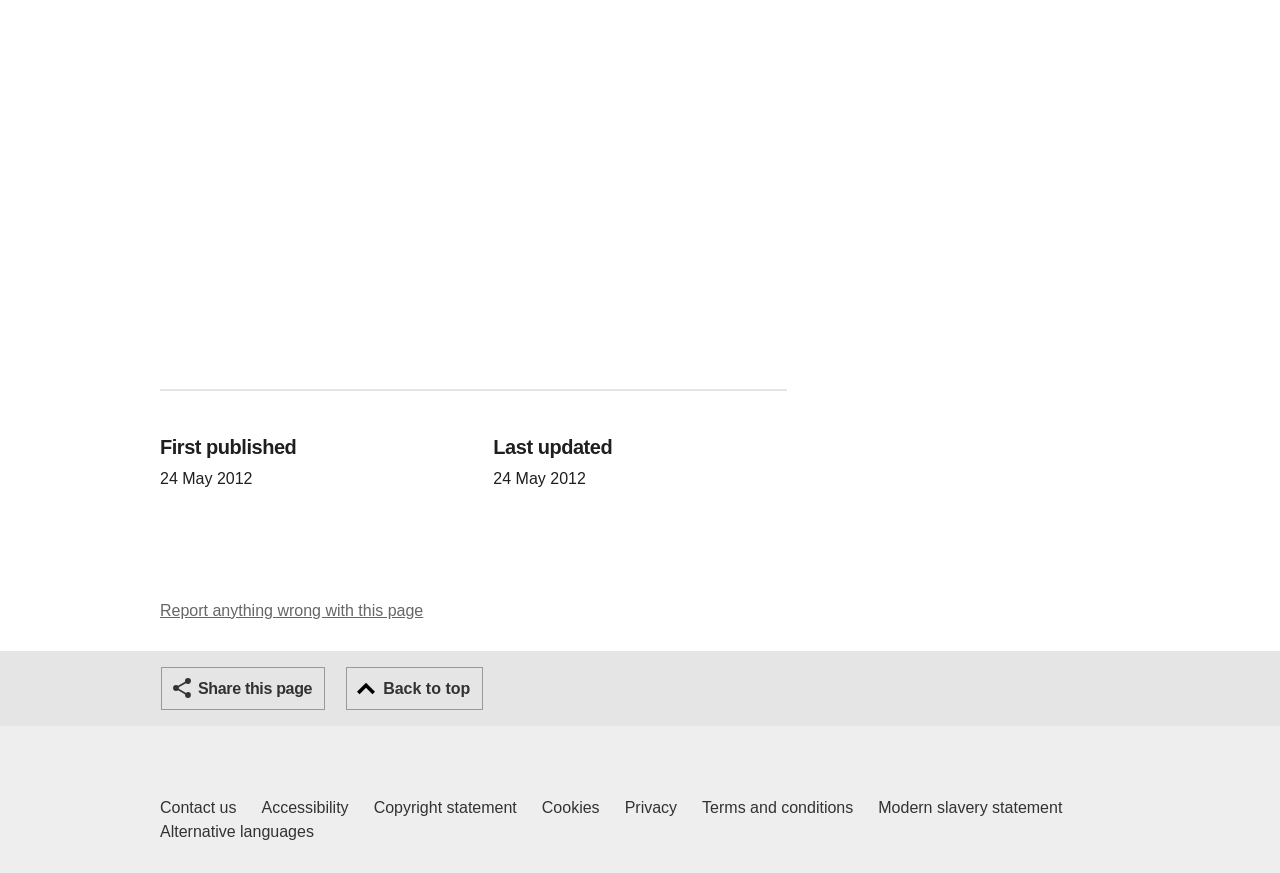Given the description "Copyright statement", provide the bounding box coordinates of the corresponding UI element.

[0.292, 0.912, 0.404, 0.94]